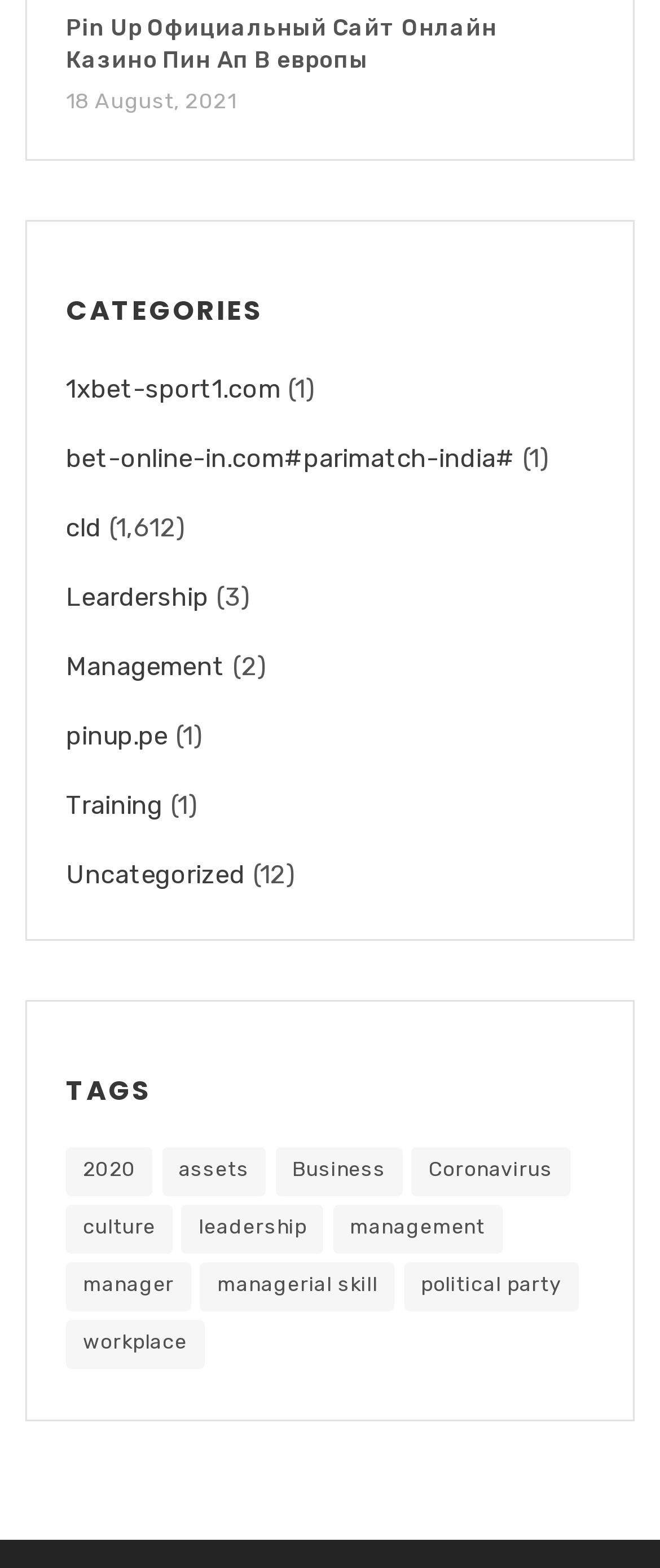Please specify the coordinates of the bounding box for the element that should be clicked to carry out this instruction: "Explore 2020". The coordinates must be four float numbers between 0 and 1, formatted as [left, top, right, bottom].

[0.1, 0.732, 0.231, 0.763]